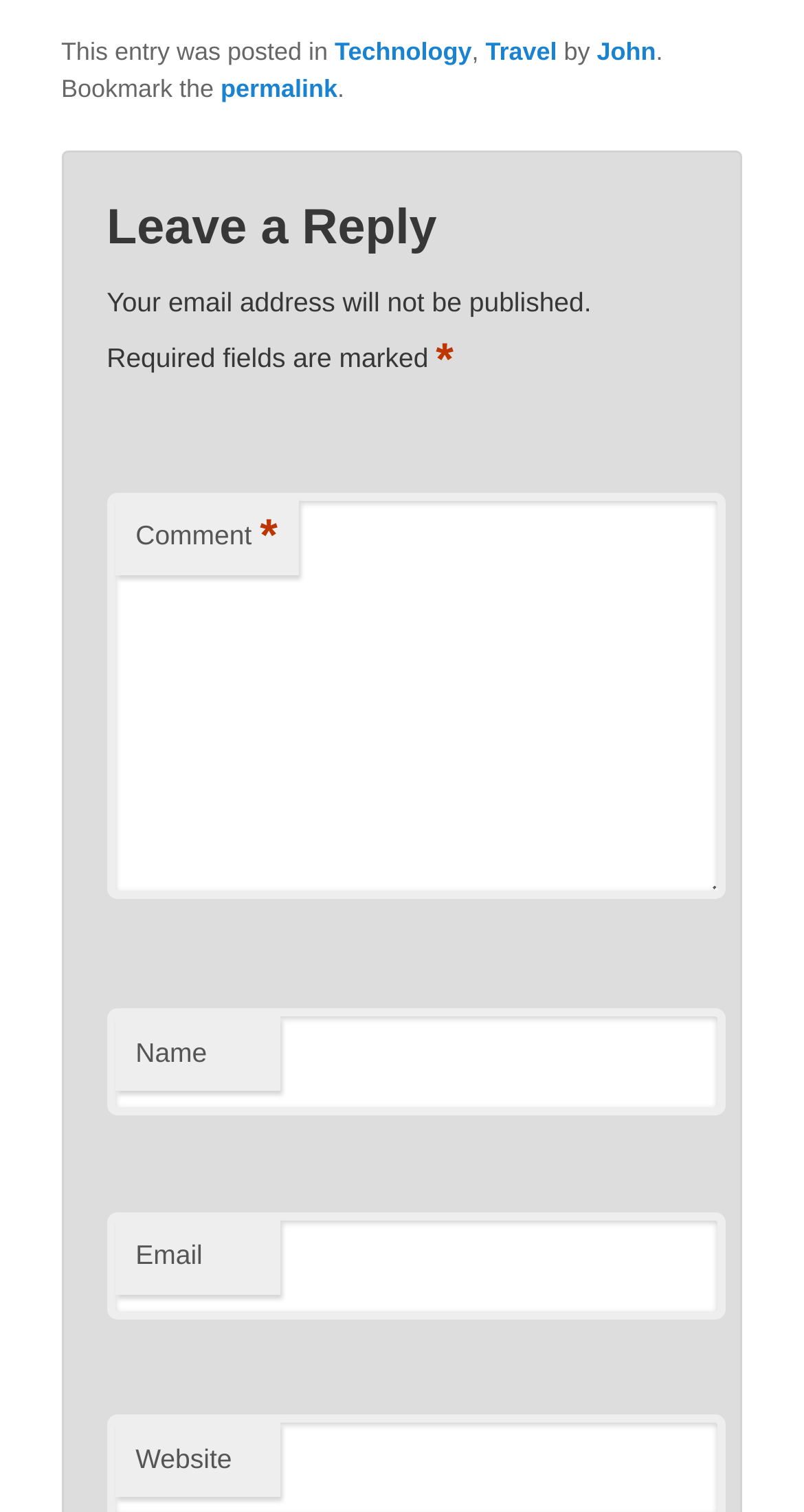How many links are there in the footer?
Kindly offer a detailed explanation using the data available in the image.

I counted the number of links in the footer, which are 'Technology', 'Travel', and 'John'. Therefore, there are 3 links.